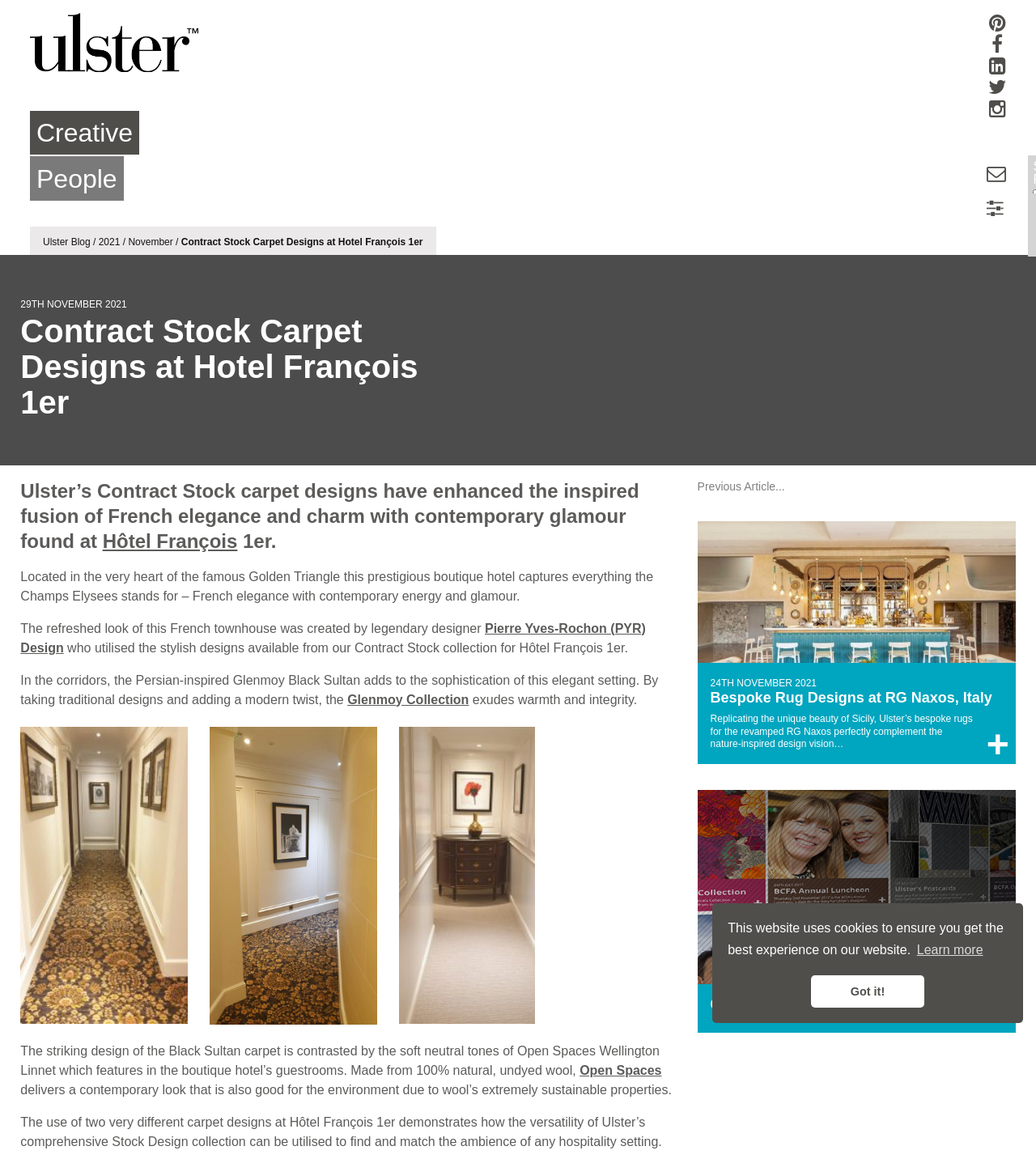Use a single word or phrase to answer the following:
What is the name of the hotel featured in the article?

Hôtel François 1er